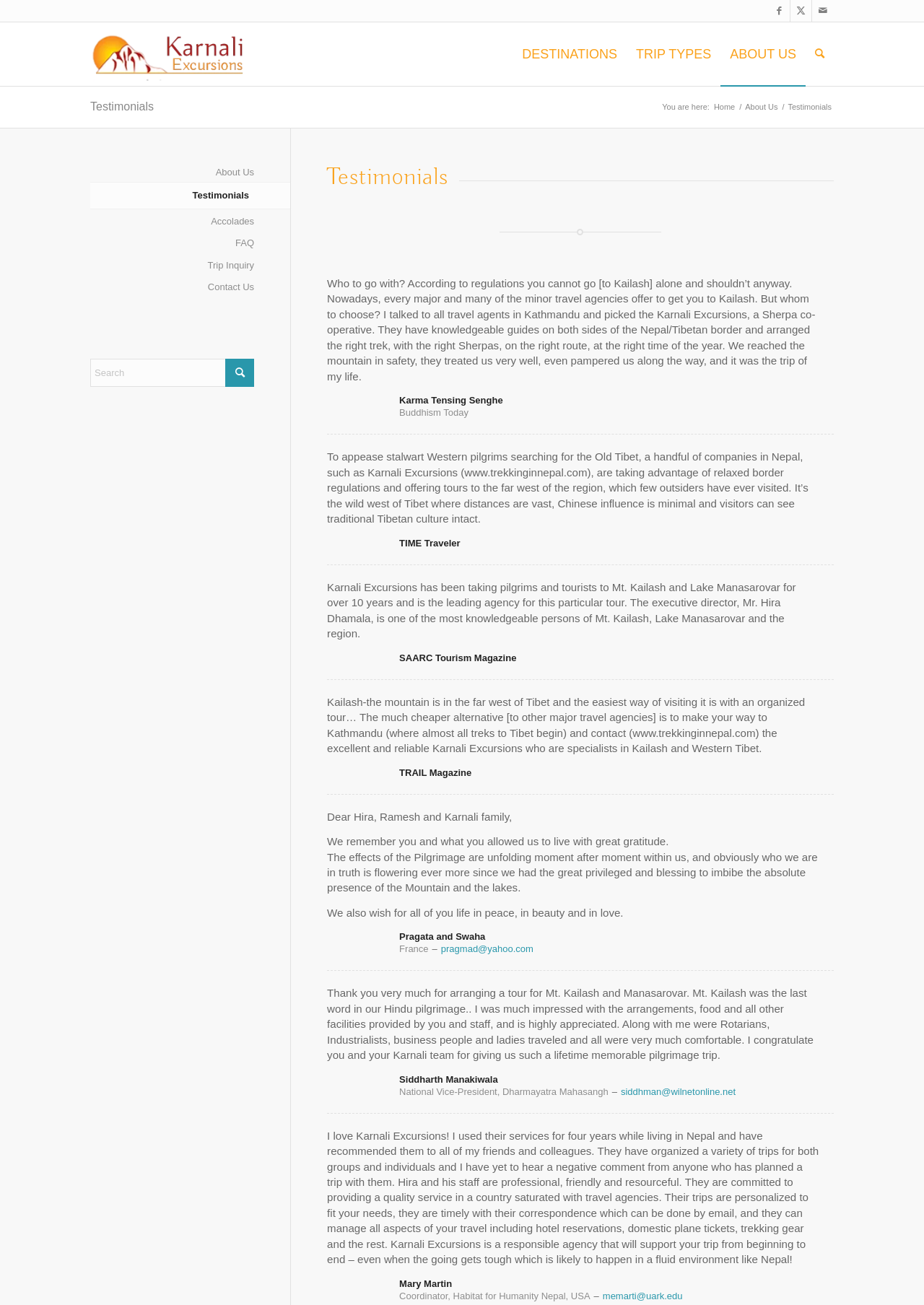Please reply to the following question with a single word or a short phrase:
How many social media links are at the top of the webpage?

3